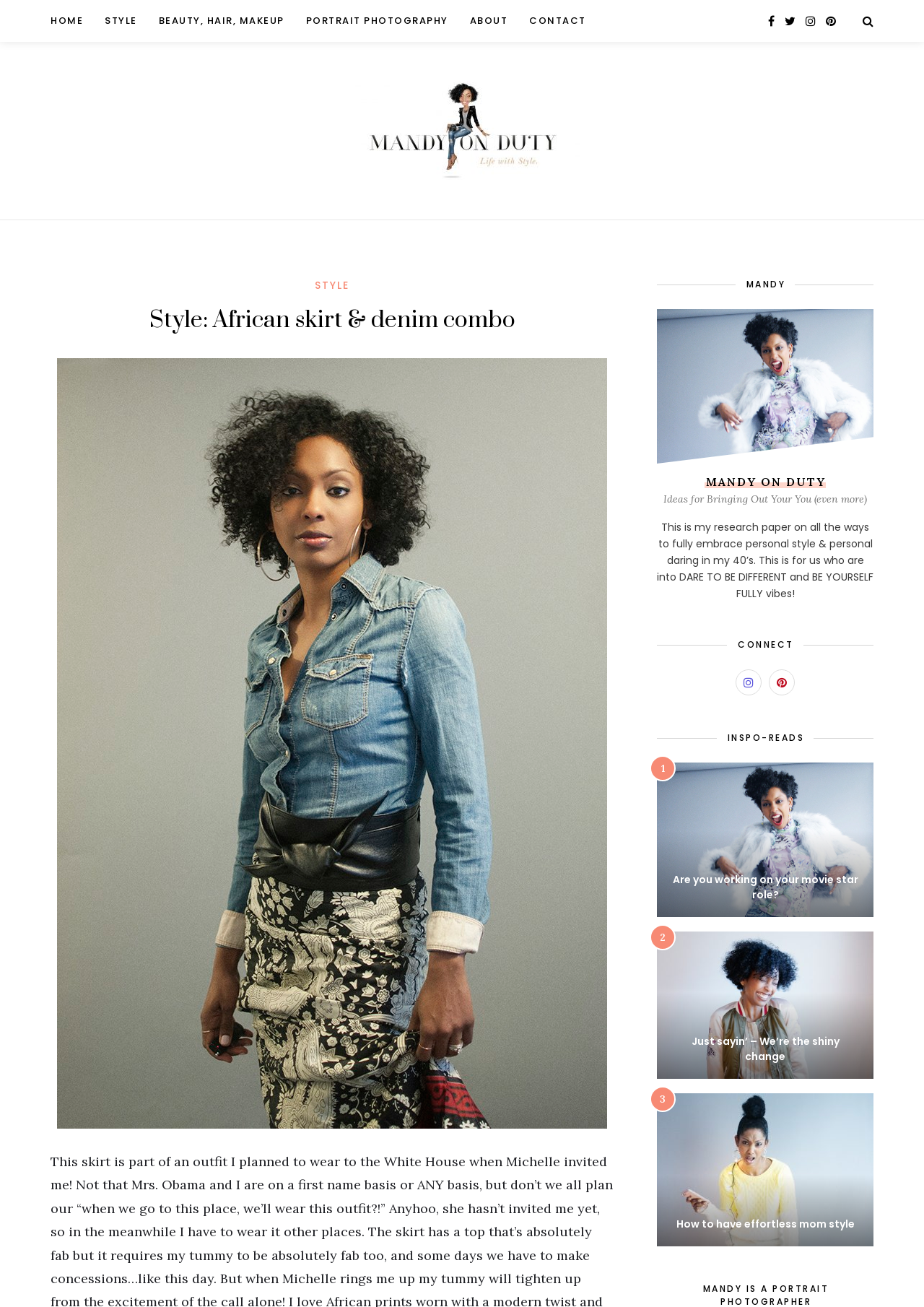How many social media links are there in the 'CONNECT' section?
Look at the image and respond with a one-word or short-phrase answer.

2